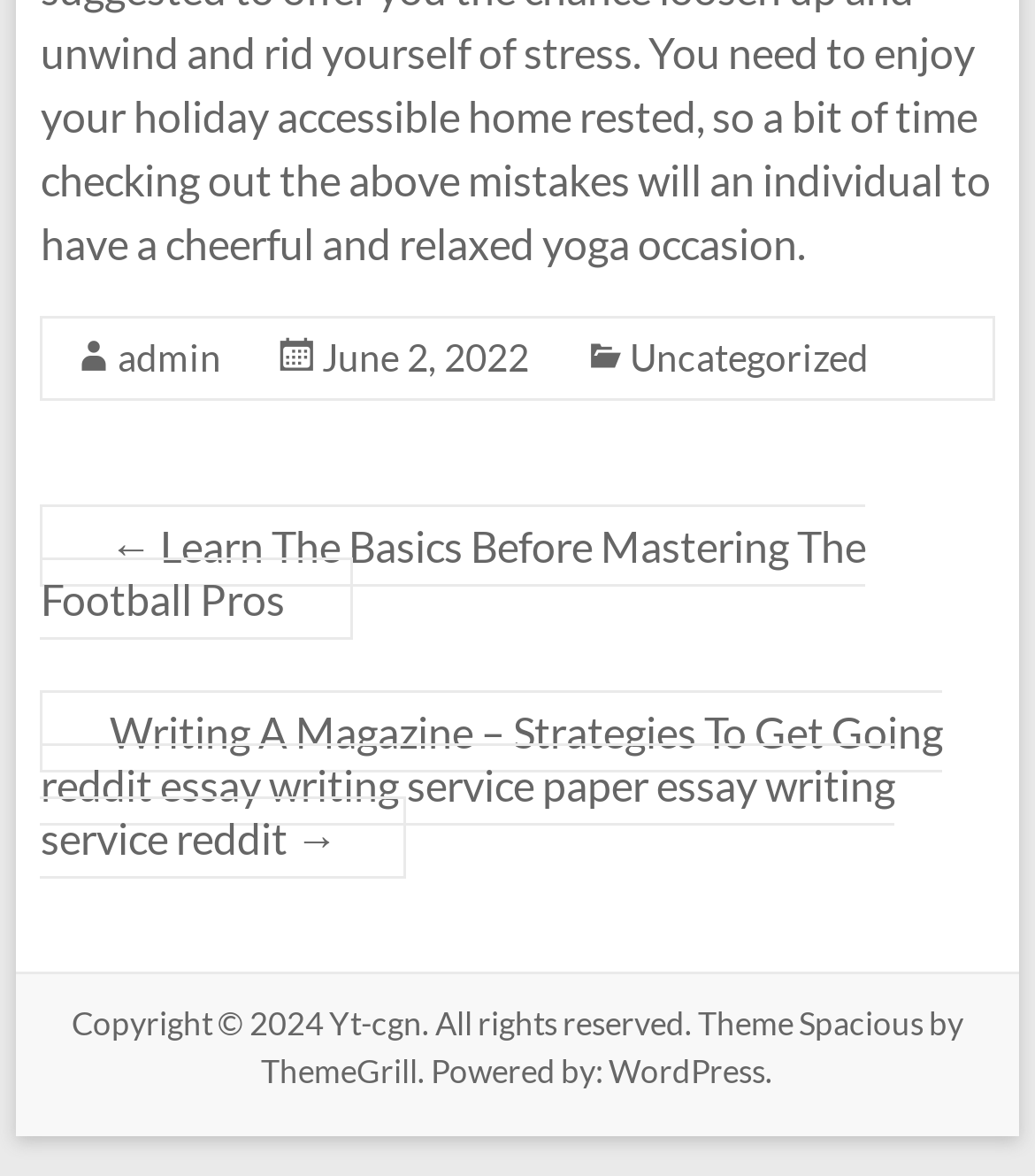What is the theme of the website?
Please respond to the question with as much detail as possible.

I looked at the footer section and found a link with the text 'Spacious', which is mentioned as the theme of the website.